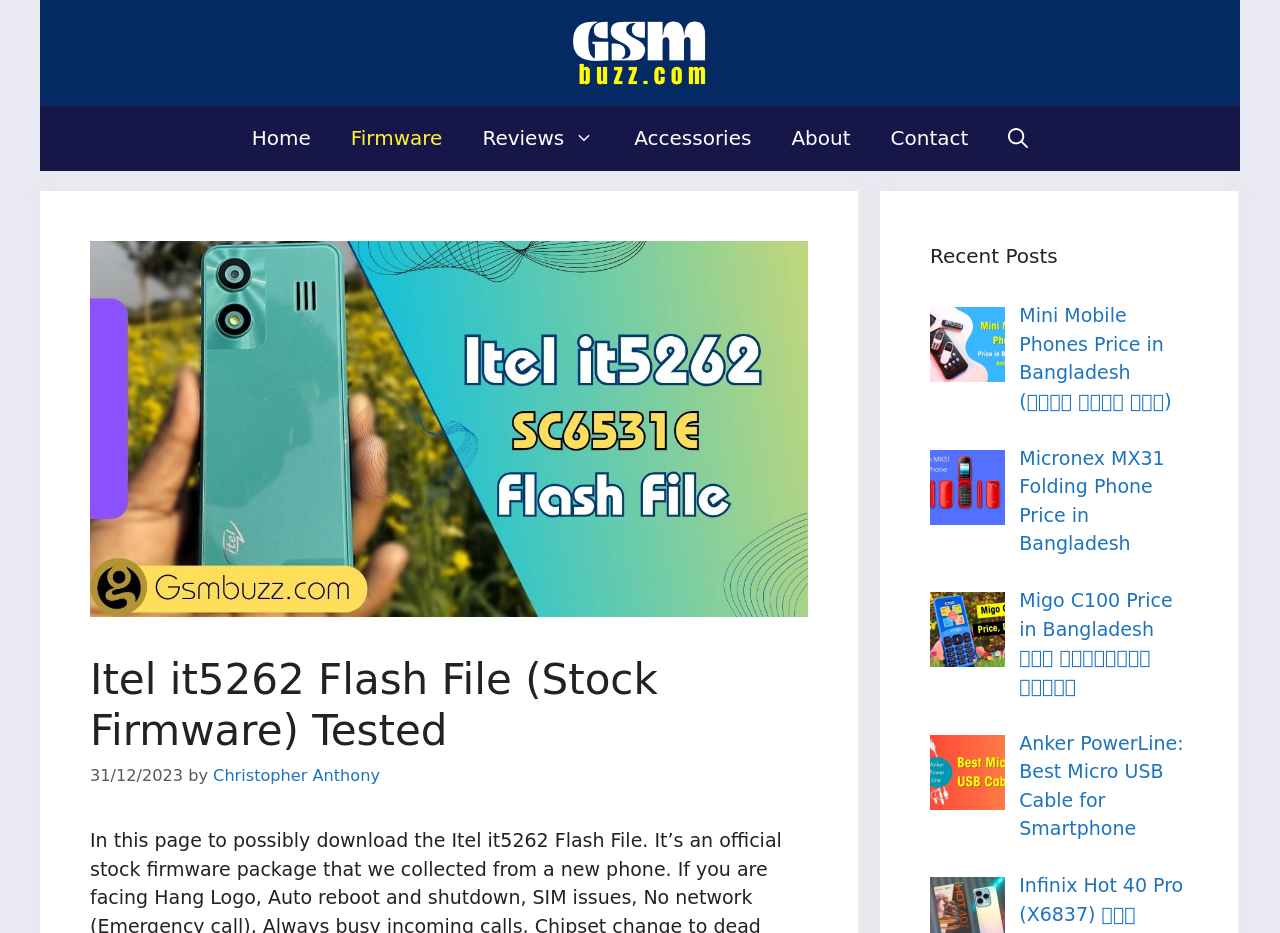From the webpage screenshot, identify the region described by Firmware. Provide the bounding box coordinates as (top-left x, top-left y, bottom-right x, bottom-right y), with each value being a floating point number between 0 and 1.

[0.258, 0.114, 0.361, 0.184]